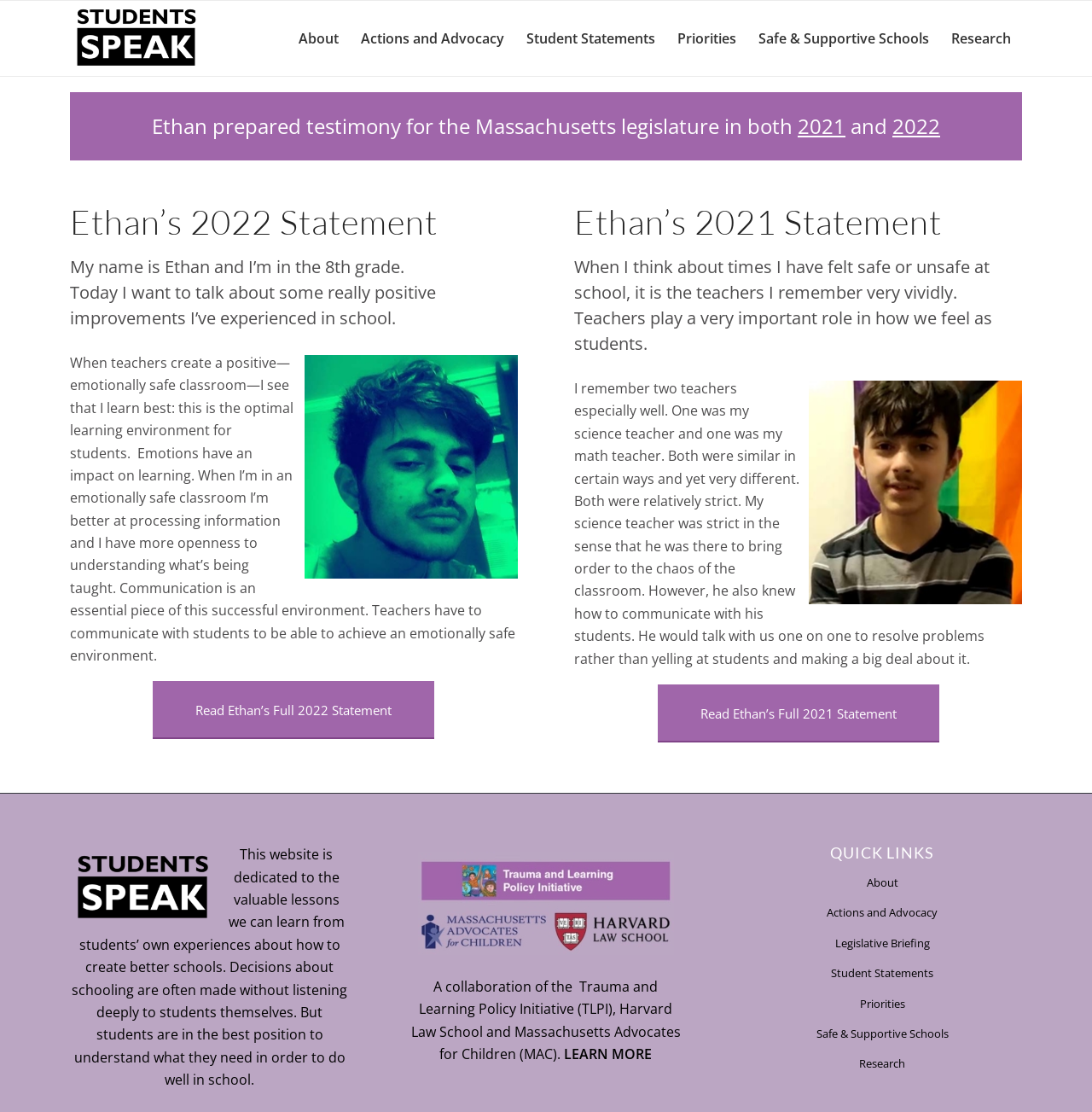Pinpoint the bounding box coordinates of the clickable area needed to execute the instruction: "View Student Statements". The coordinates should be specified as four float numbers between 0 and 1, i.e., [left, top, right, bottom].

[0.472, 0.001, 0.61, 0.068]